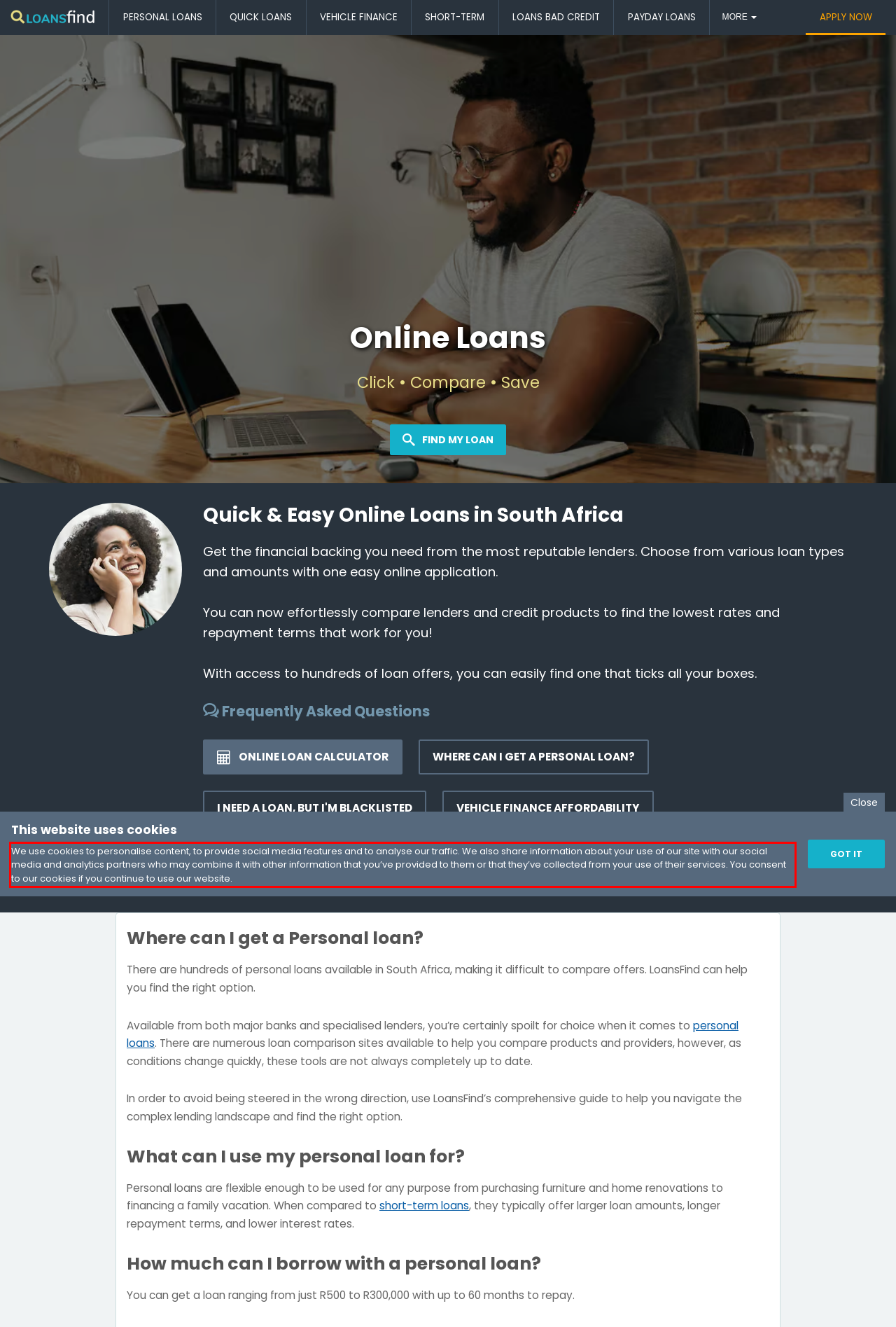Given a webpage screenshot with a red bounding box, perform OCR to read and deliver the text enclosed by the red bounding box.

We use cookies to personalise content, to provide social media features and to analyse our traffic. We also share information about your use of our site with our social media and analytics partners who may combine it with other information that you’ve provided to them or that they’ve collected from your use of their services. You consent to our cookies if you continue to use our website.